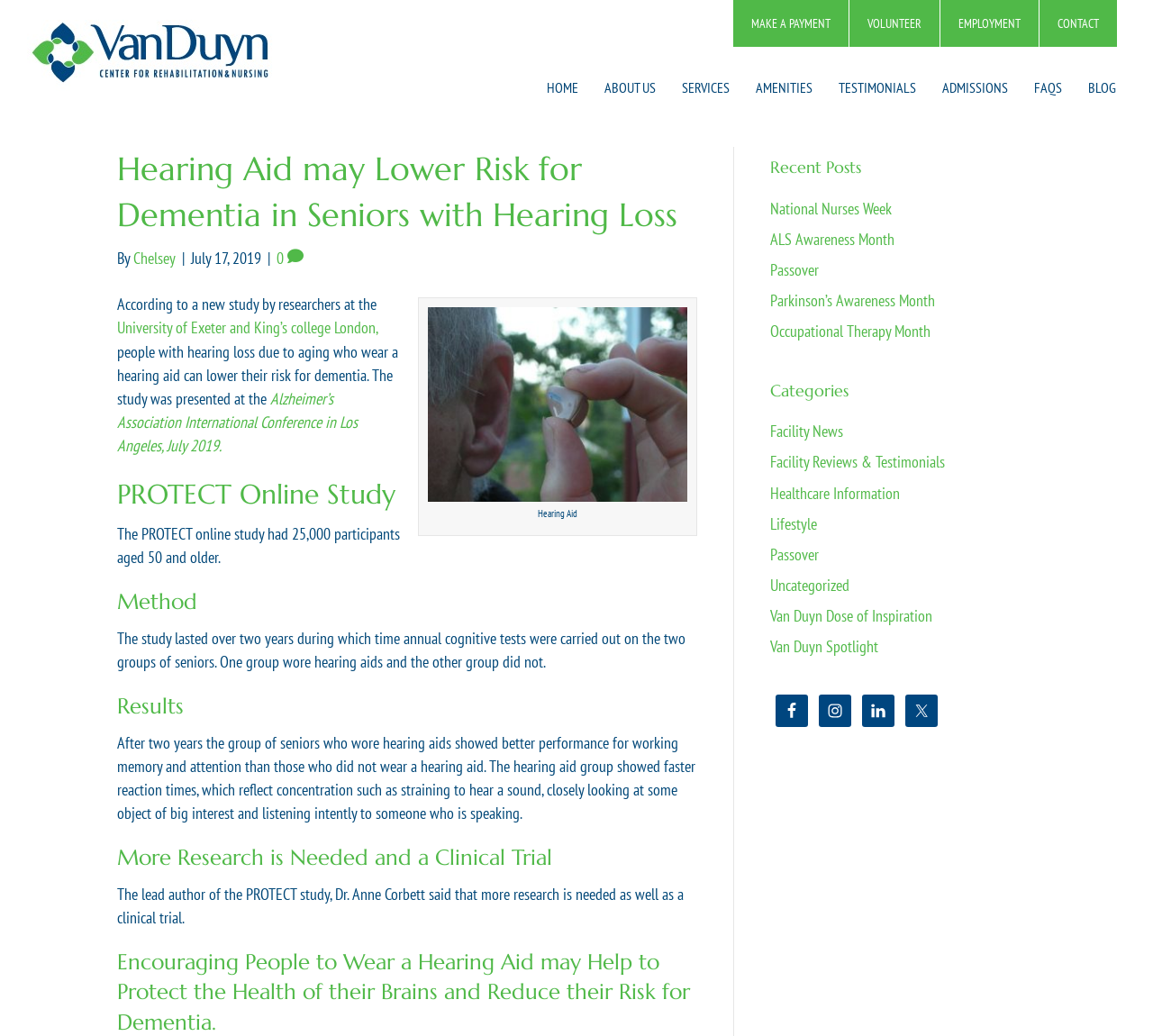Please use the details from the image to answer the following question comprehensively:
What is the name of the center mentioned in the webpage?

The webpage mentions 'Van Duyn Center for Rehabilitation & Nursing' in the title, which suggests that the center being referred to is the Van Duyn Center.